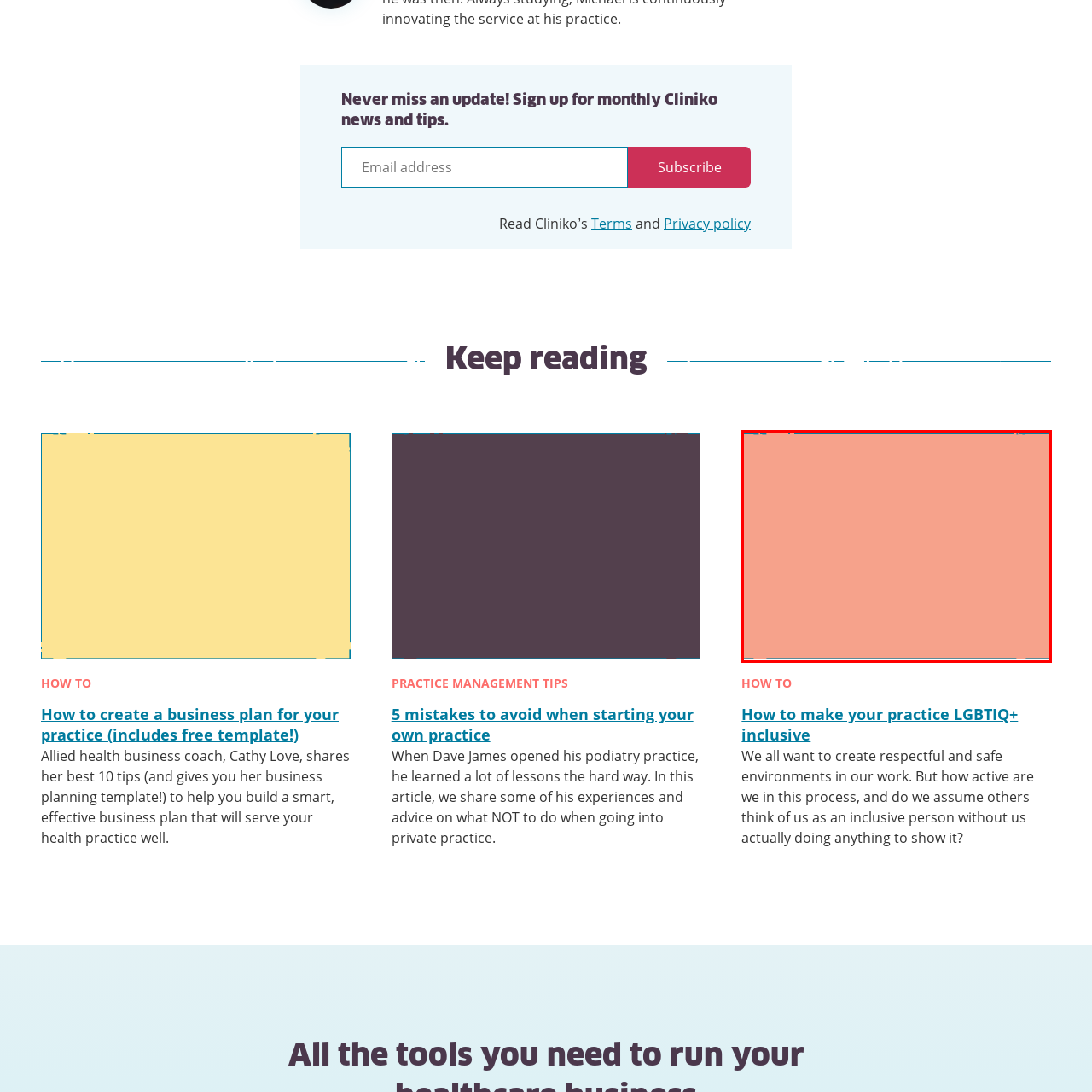What is the main theme of the accompanying content?
Focus on the part of the image marked with a red bounding box and deliver an in-depth answer grounded in the visual elements you observe.

The article accompanying the illustration discusses the importance of making health practices LGBTIQ+ inclusive, highlighting ongoing efforts and necessary actions to foster respectful and safe spaces for everyone.